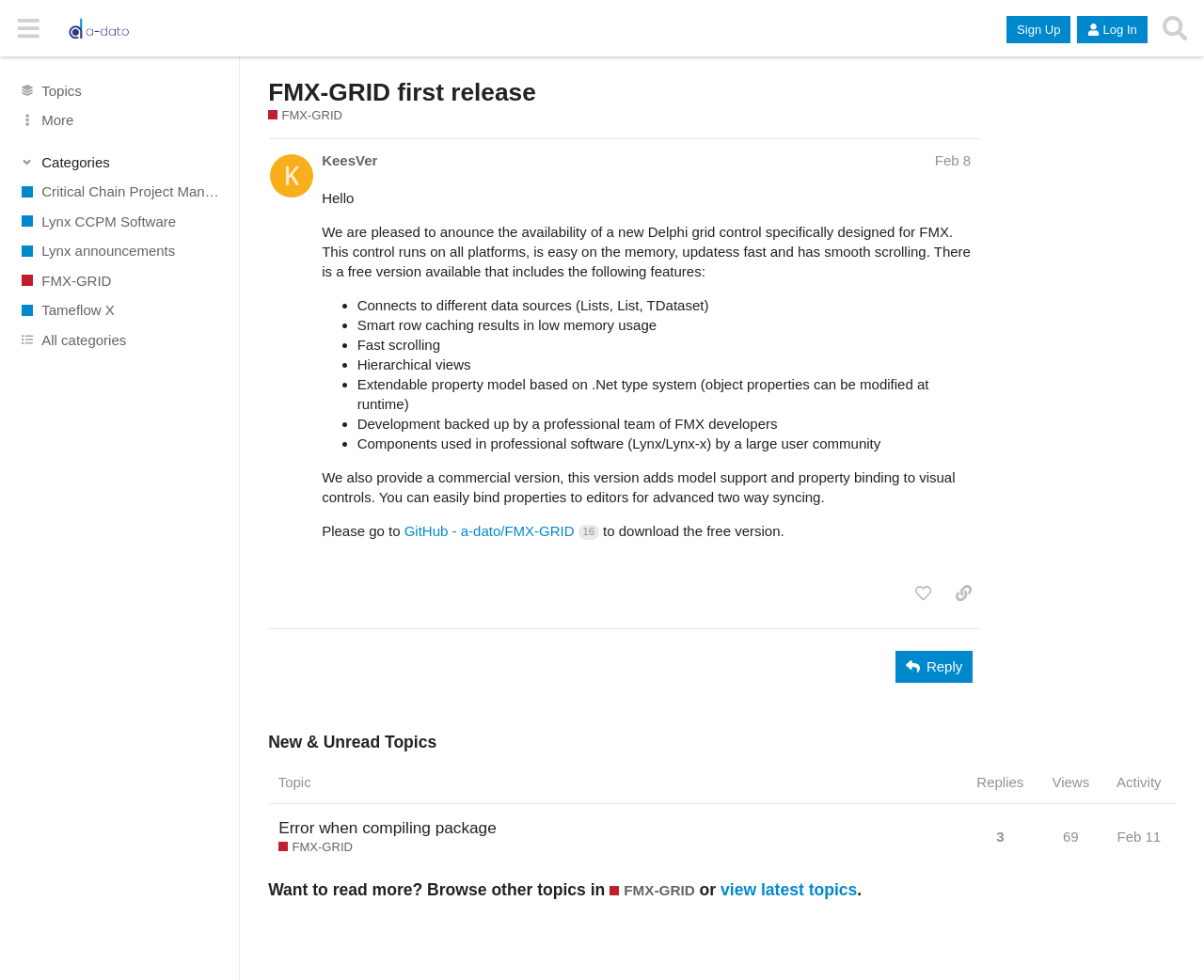Please give a one-word or short phrase response to the following question: 
What is the name of the company that provides the FMX-GRID component?

A-dato